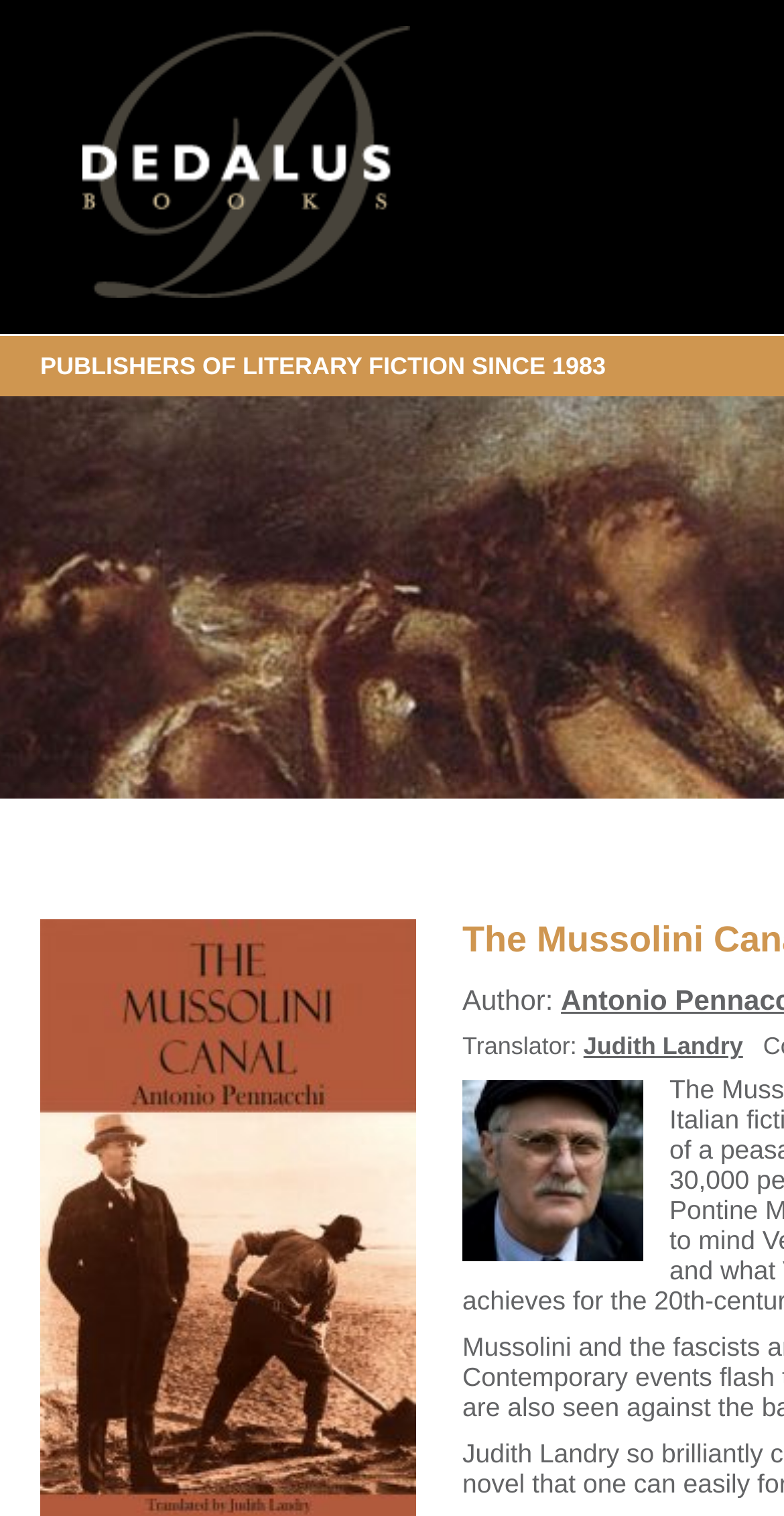What is the name of the publisher?
Based on the visual, give a brief answer using one word or a short phrase.

Dedalus Books